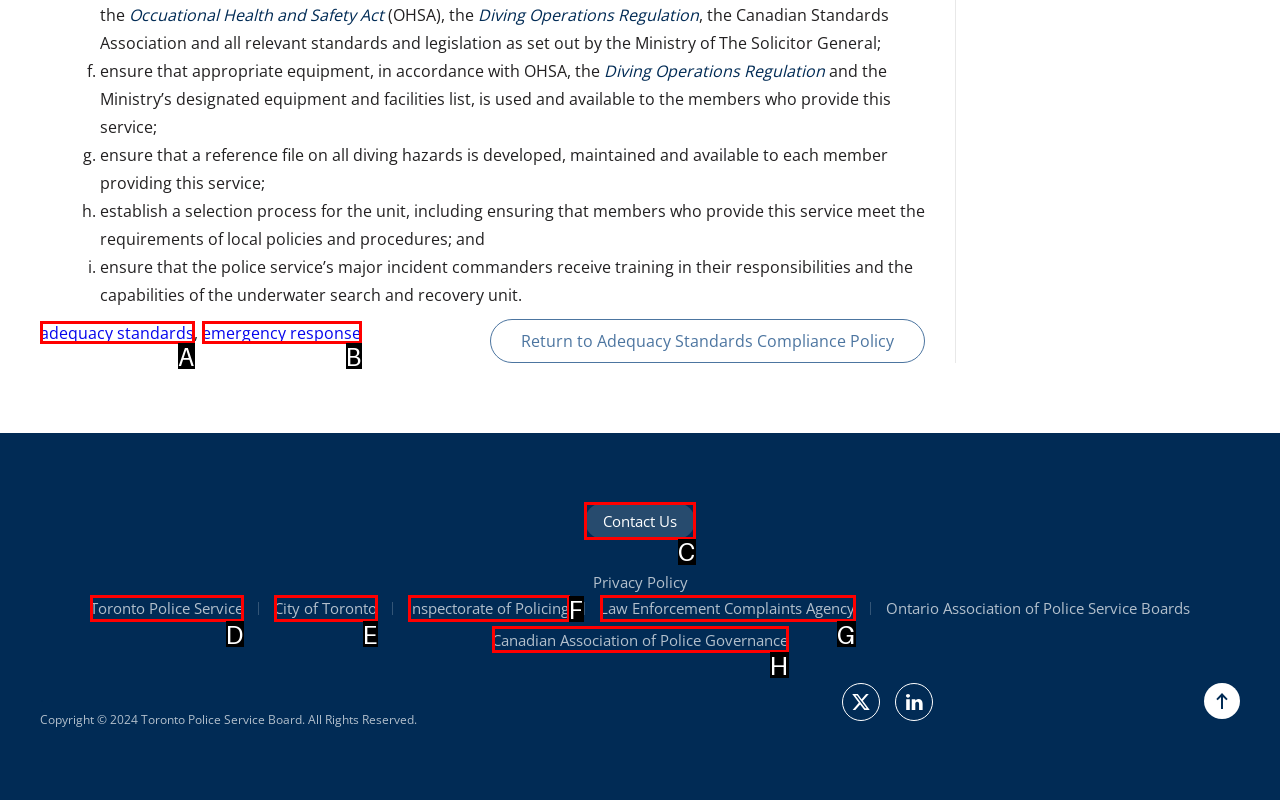Out of the given choices, which letter corresponds to the UI element required to Click on 'Contact Us'? Answer with the letter.

C